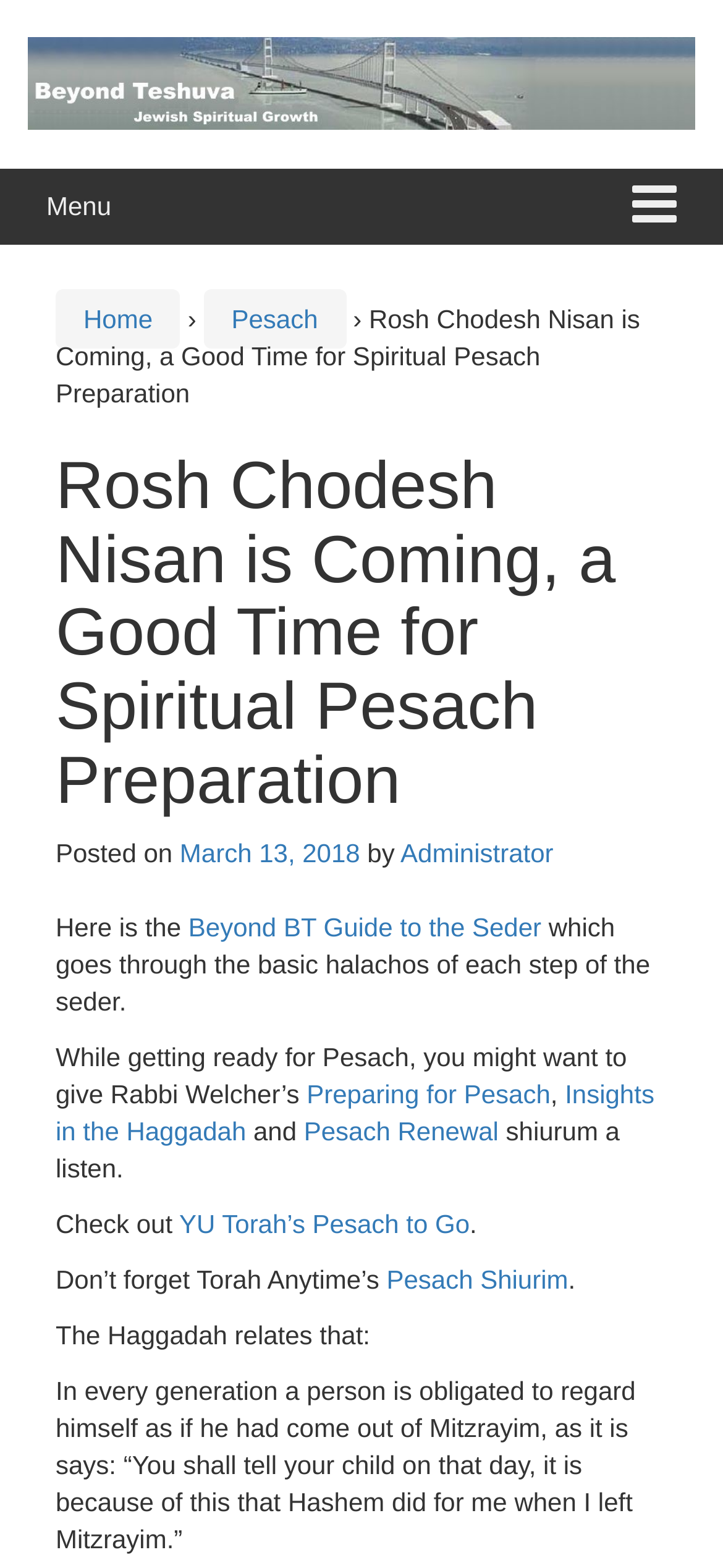What is the date of the article?
Please give a detailed and elaborate answer to the question based on the image.

The date of the article can be found below the title, where it says 'Posted on March 13, 2018'.